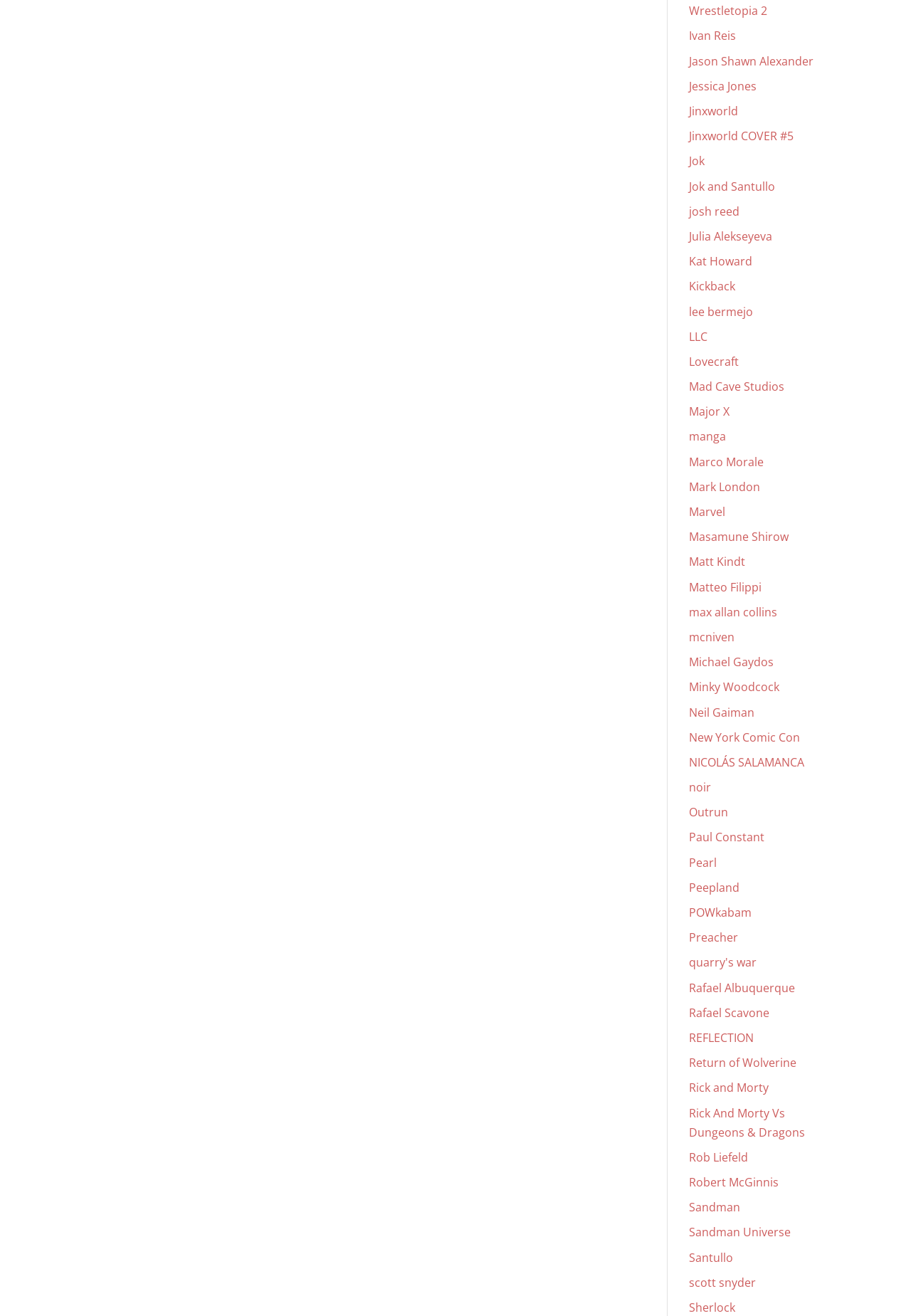Identify the bounding box of the UI element that matches this description: "mcniven".

[0.756, 0.478, 0.806, 0.49]